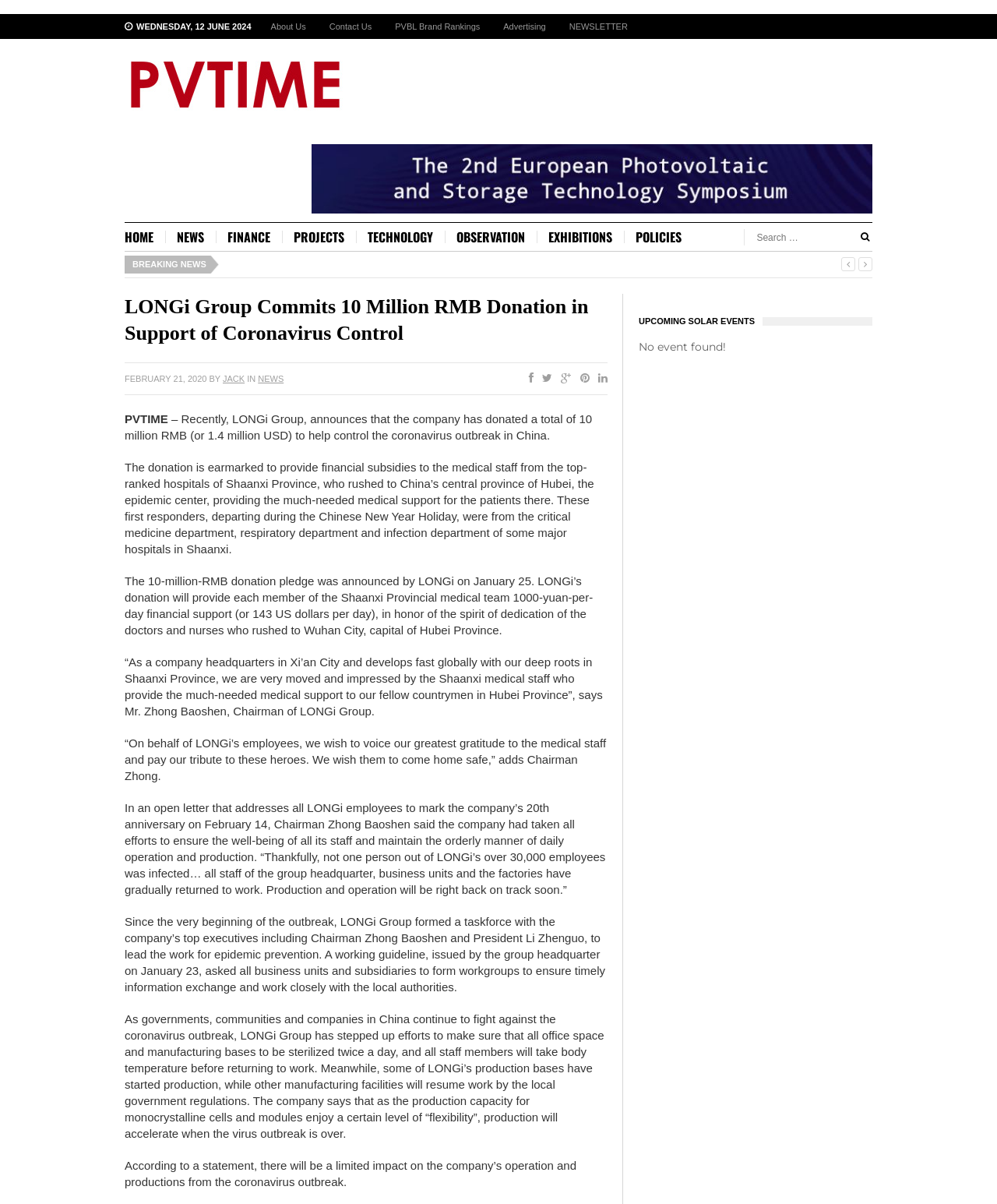Extract the bounding box for the UI element that matches this description: "Gaming".

None